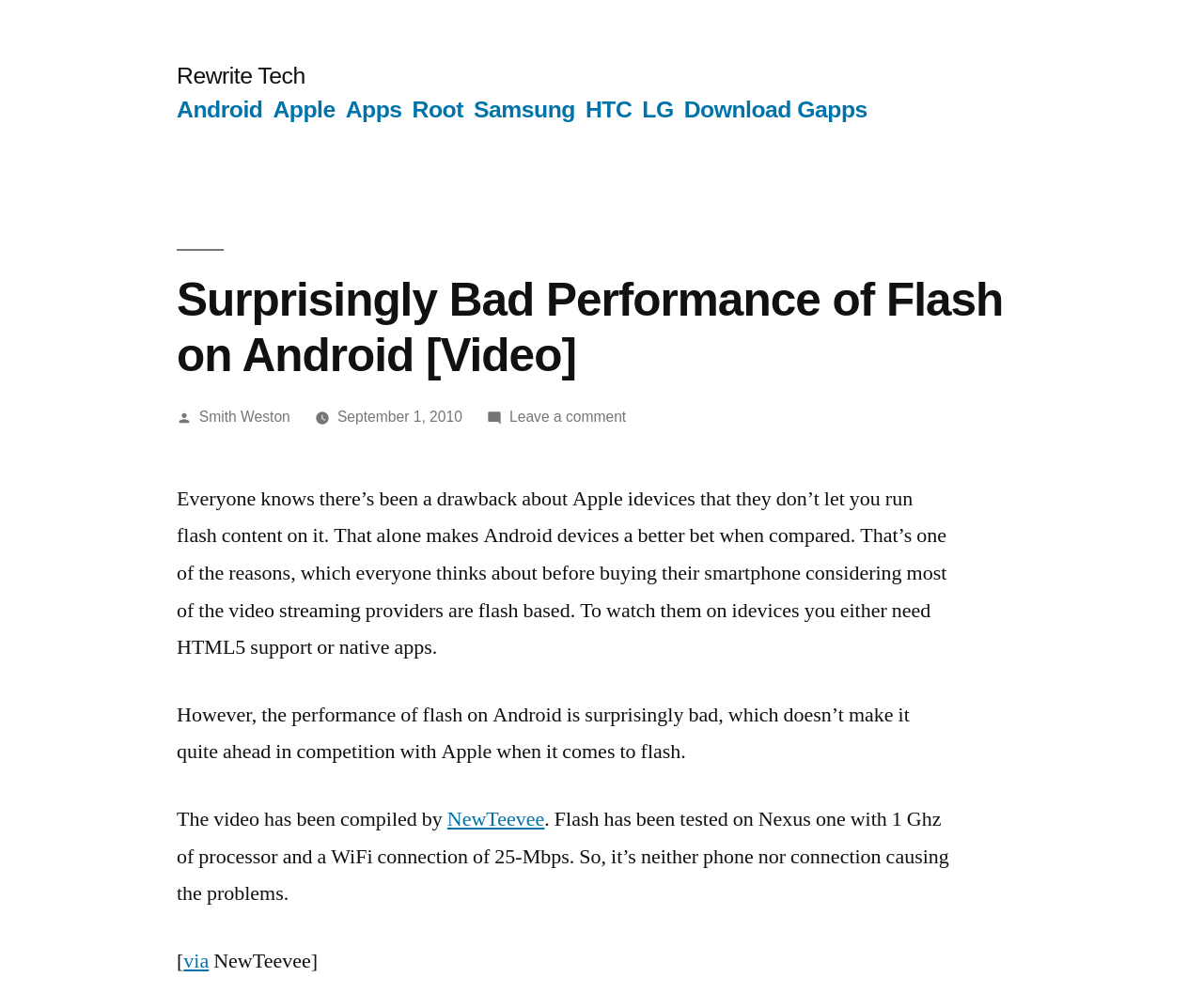What is the processor speed of the Nexus one used in the test?
Please use the image to deliver a detailed and complete answer.

The webpage mentions that the video has been compiled by NewTeevee, and flash has been tested on Nexus one with 1 Ghz of processor and a WiFi connection of 25-Mbps.